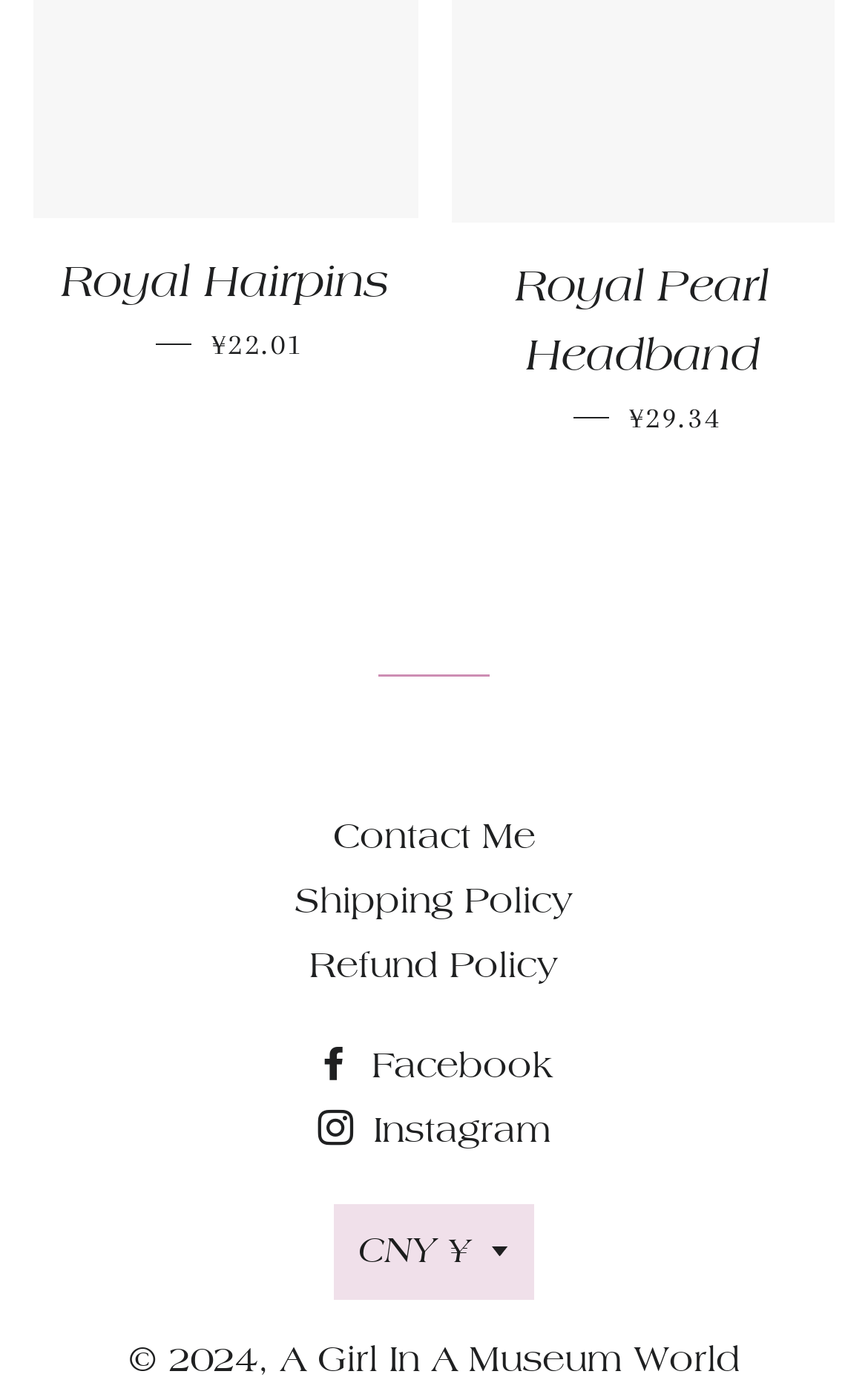Please specify the coordinates of the bounding box for the element that should be clicked to carry out this instruction: "Change currency". The coordinates must be four float numbers between 0 and 1, formatted as [left, top, right, bottom].

[0.385, 0.861, 0.615, 0.929]